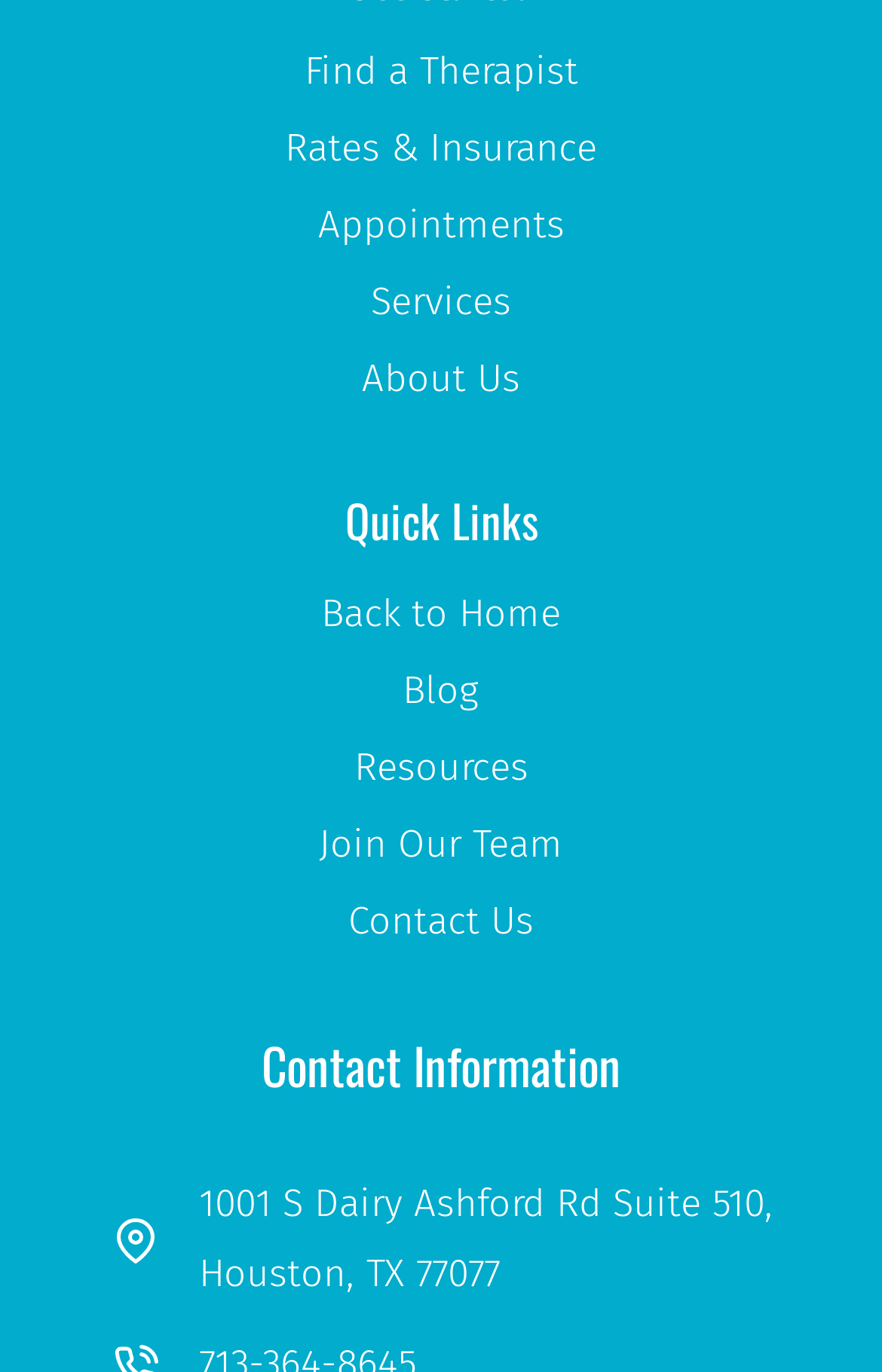Please specify the bounding box coordinates in the format (top-left x, top-left y, bottom-right x, bottom-right y), with all values as floating point numbers between 0 and 1. Identify the bounding box of the UI element described by: Find a Therapist

[0.0, 0.026, 1.0, 0.082]